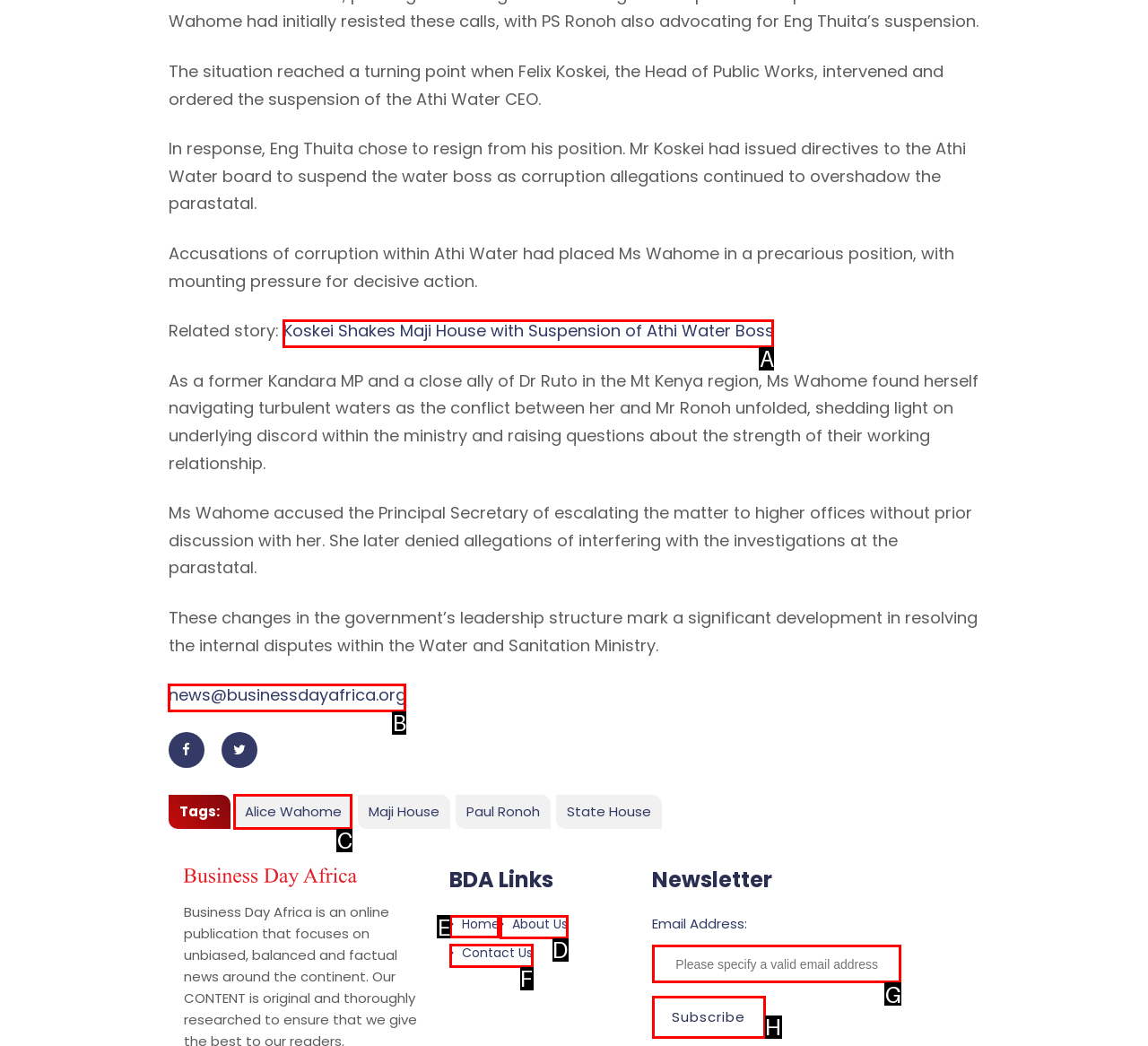From the given options, indicate the letter that corresponds to the action needed to complete this task: Visit home page. Respond with only the letter.

E